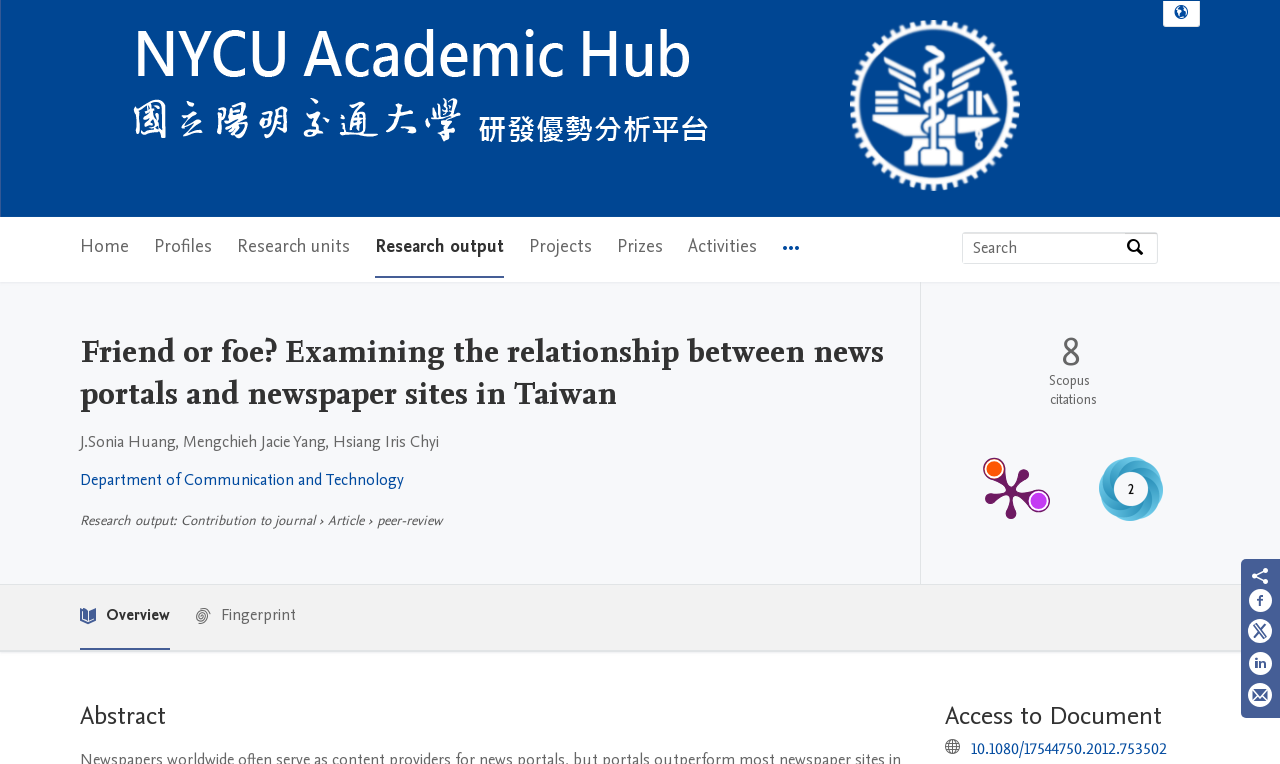Find the bounding box of the element with the following description: "aria-label="Select language"". The coordinates must be four float numbers between 0 and 1, formatted as [left, top, right, bottom].

[0.909, 0.001, 0.937, 0.034]